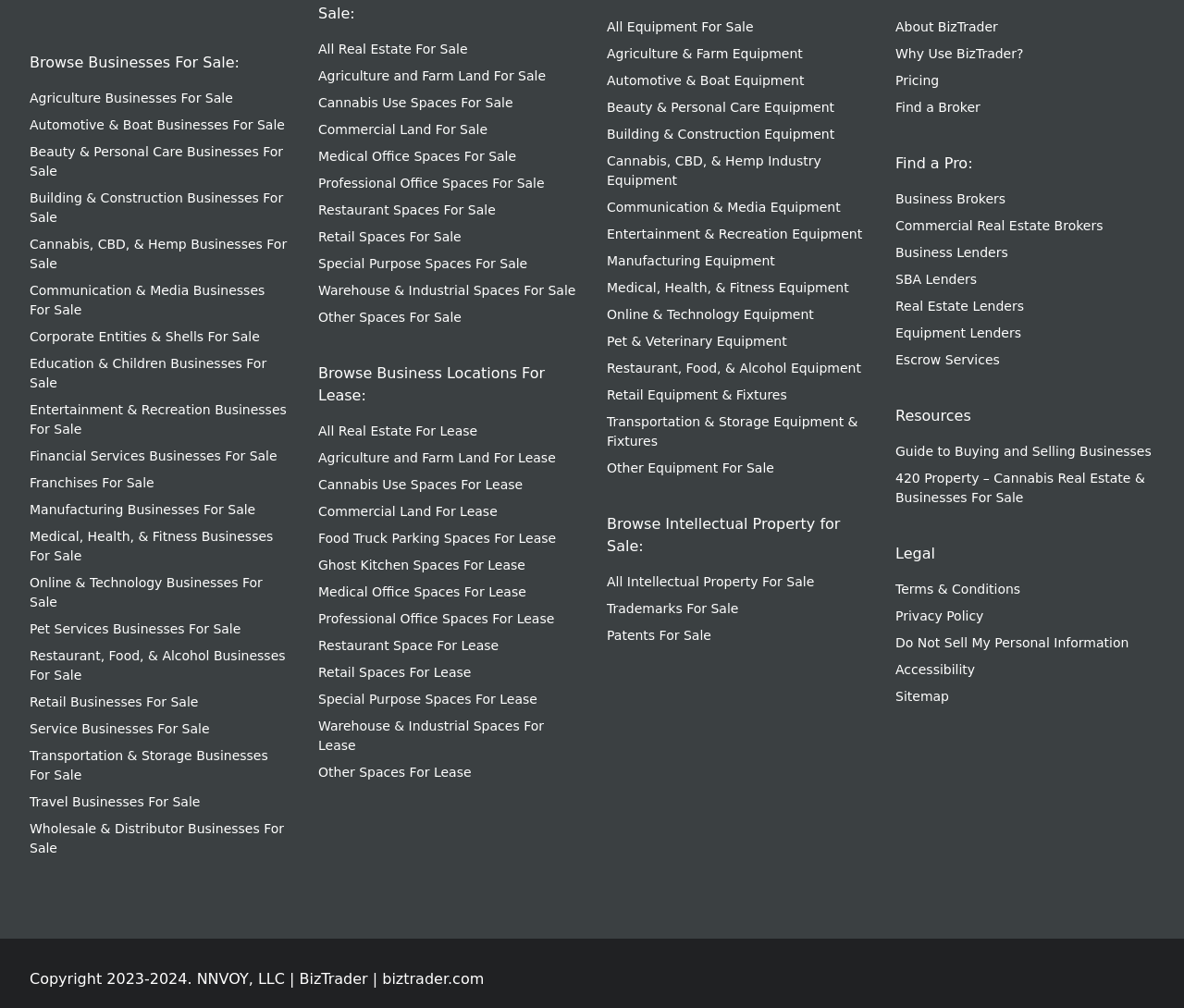Can you identify the bounding box coordinates of the clickable region needed to carry out this instruction: 'Learn About BizTrader'? The coordinates should be four float numbers within the range of 0 to 1, stated as [left, top, right, bottom].

[0.756, 0.02, 0.843, 0.034]